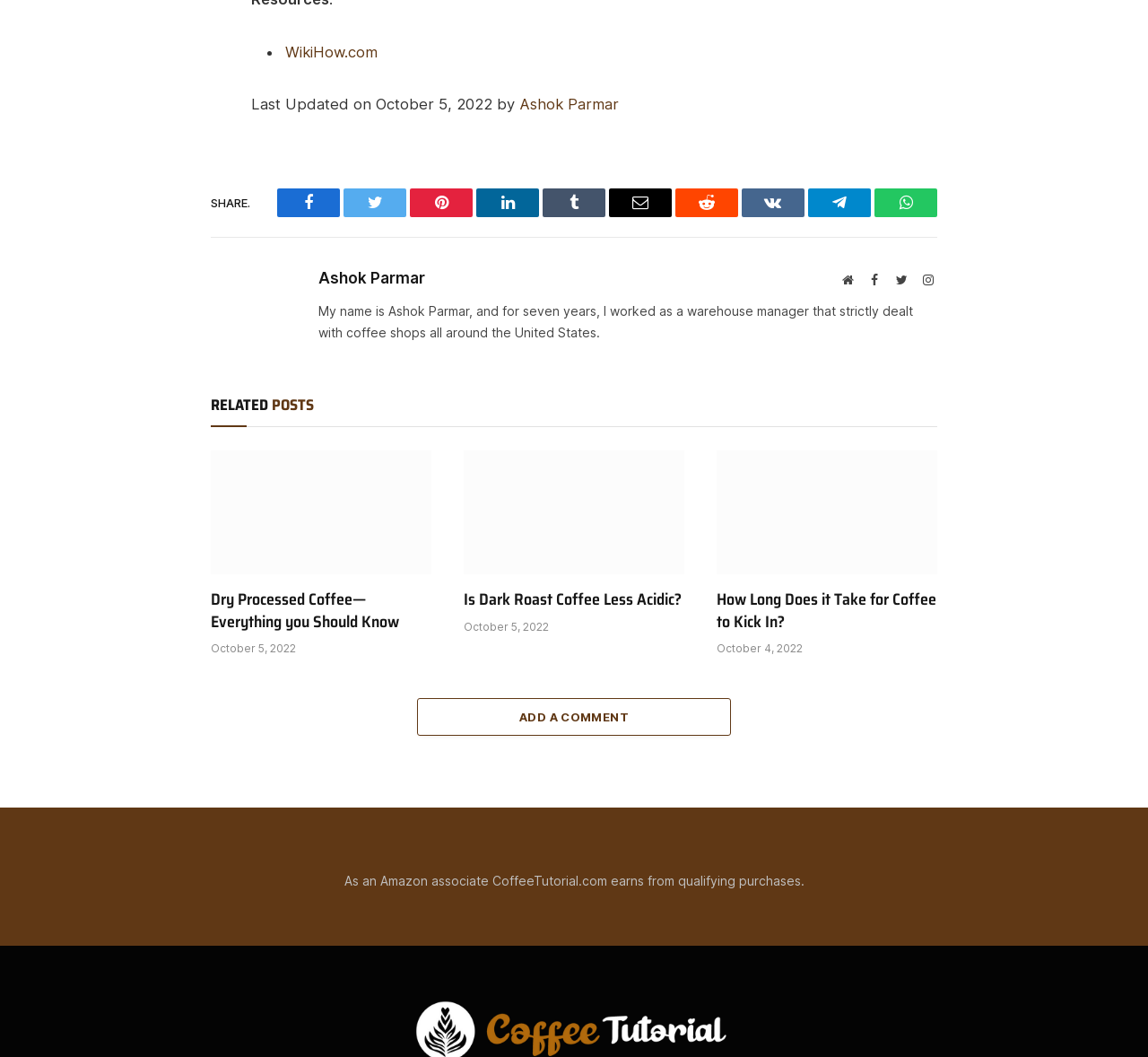Provide a thorough and detailed response to the question by examining the image: 
What is the name of the website?

The name of the website is mentioned in the link 'WikiHow.com' at the top of the page.